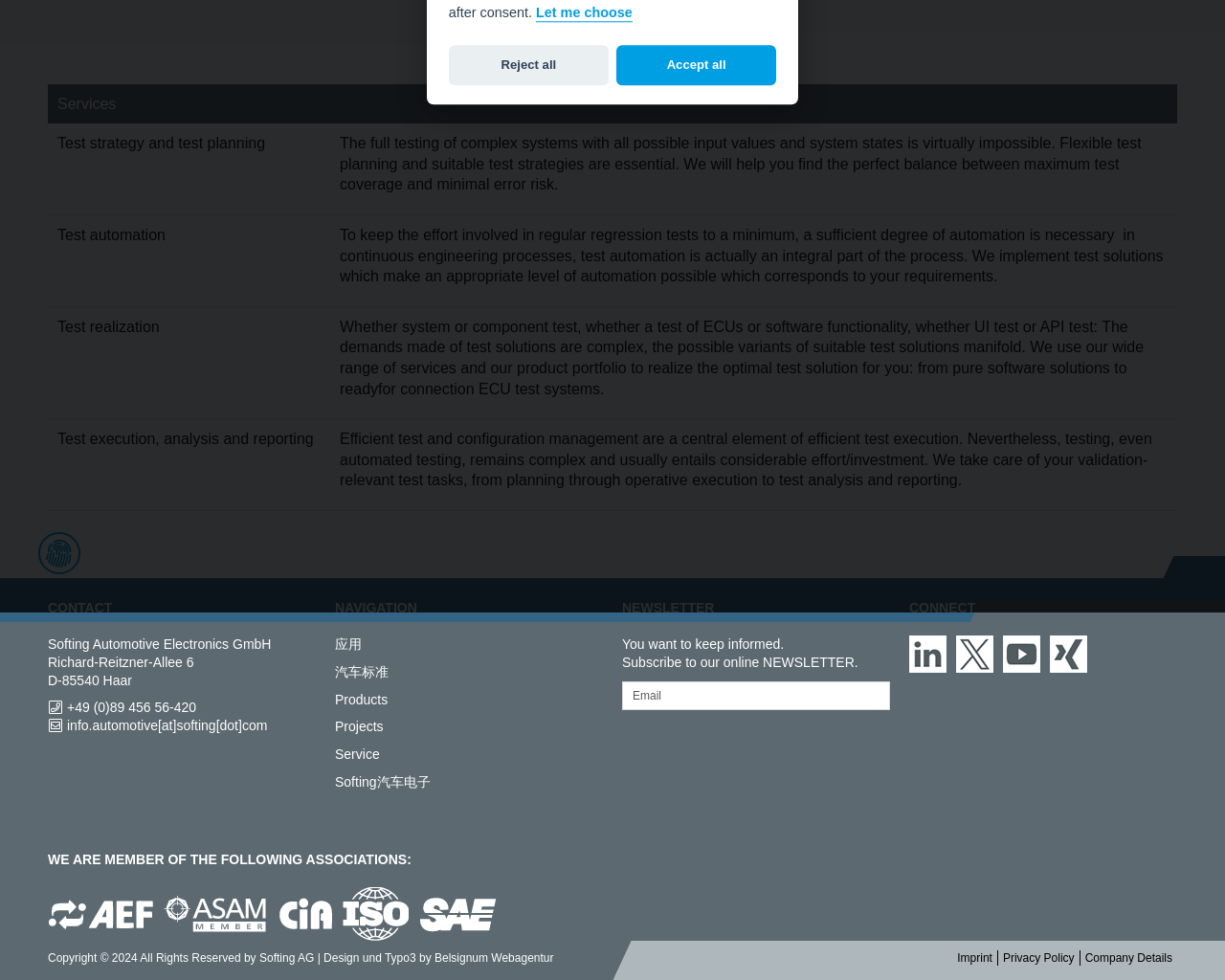Based on the element description: "Company Details", identify the UI element and provide its bounding box coordinates. Use four float numbers between 0 and 1, [left, top, right, bottom].

[0.882, 0.971, 0.961, 0.984]